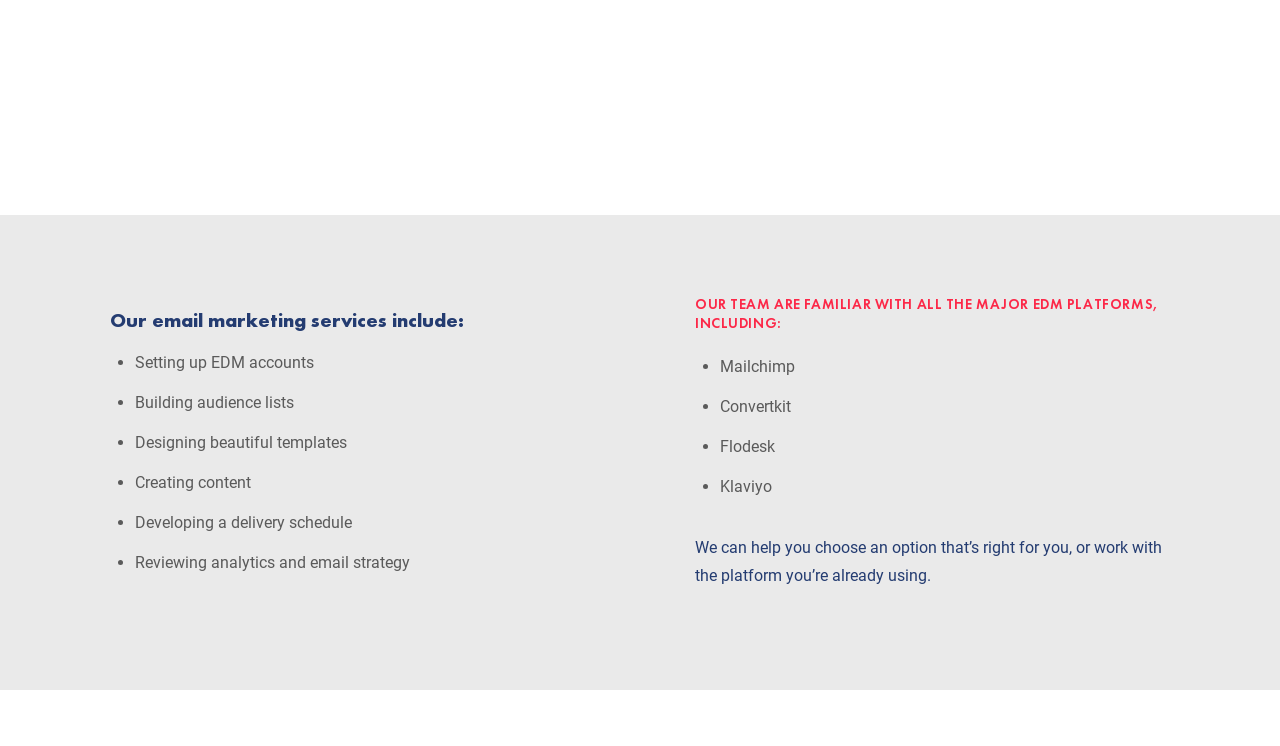What is the main topic of this webpage?
Look at the image and provide a detailed response to the question.

Based on the content of the webpage, it appears to be discussing email marketing services, including setting up EDM accounts, building audience lists, designing templates, and reviewing analytics.